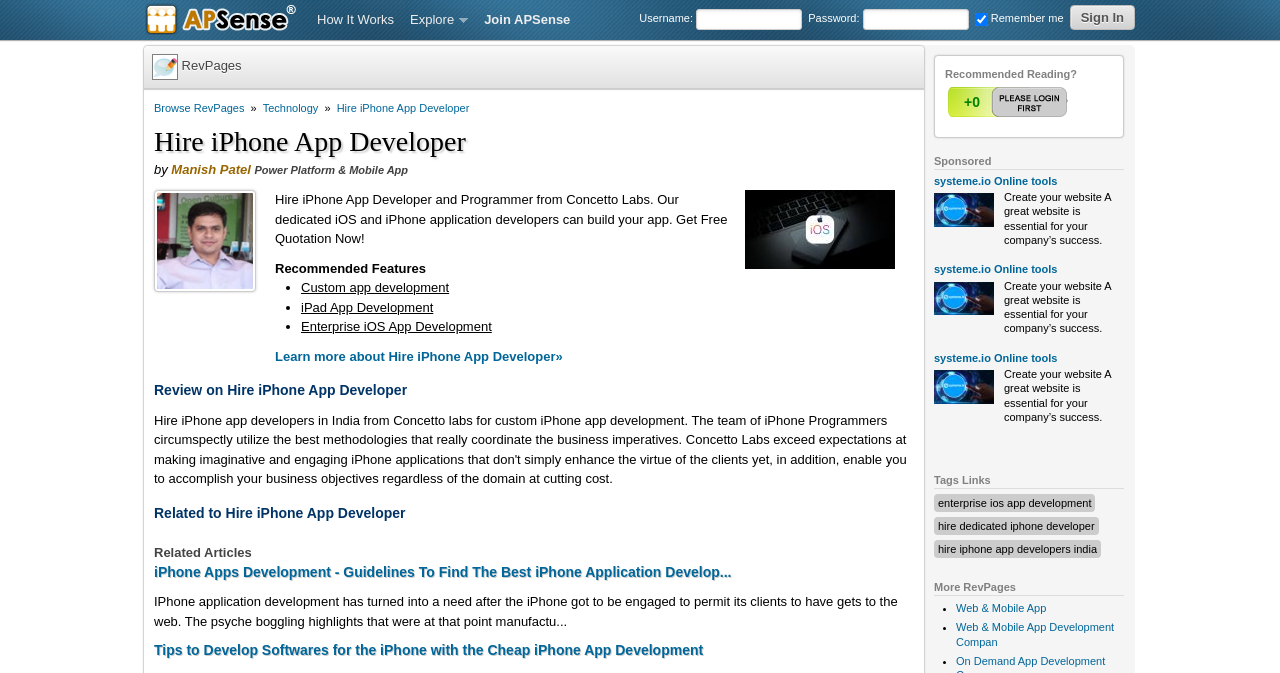Locate the bounding box coordinates of the element that needs to be clicked to carry out the instruction: "Learn more about Hire iPhone App Developer". The coordinates should be given as four float numbers ranging from 0 to 1, i.e., [left, top, right, bottom].

[0.215, 0.518, 0.44, 0.541]